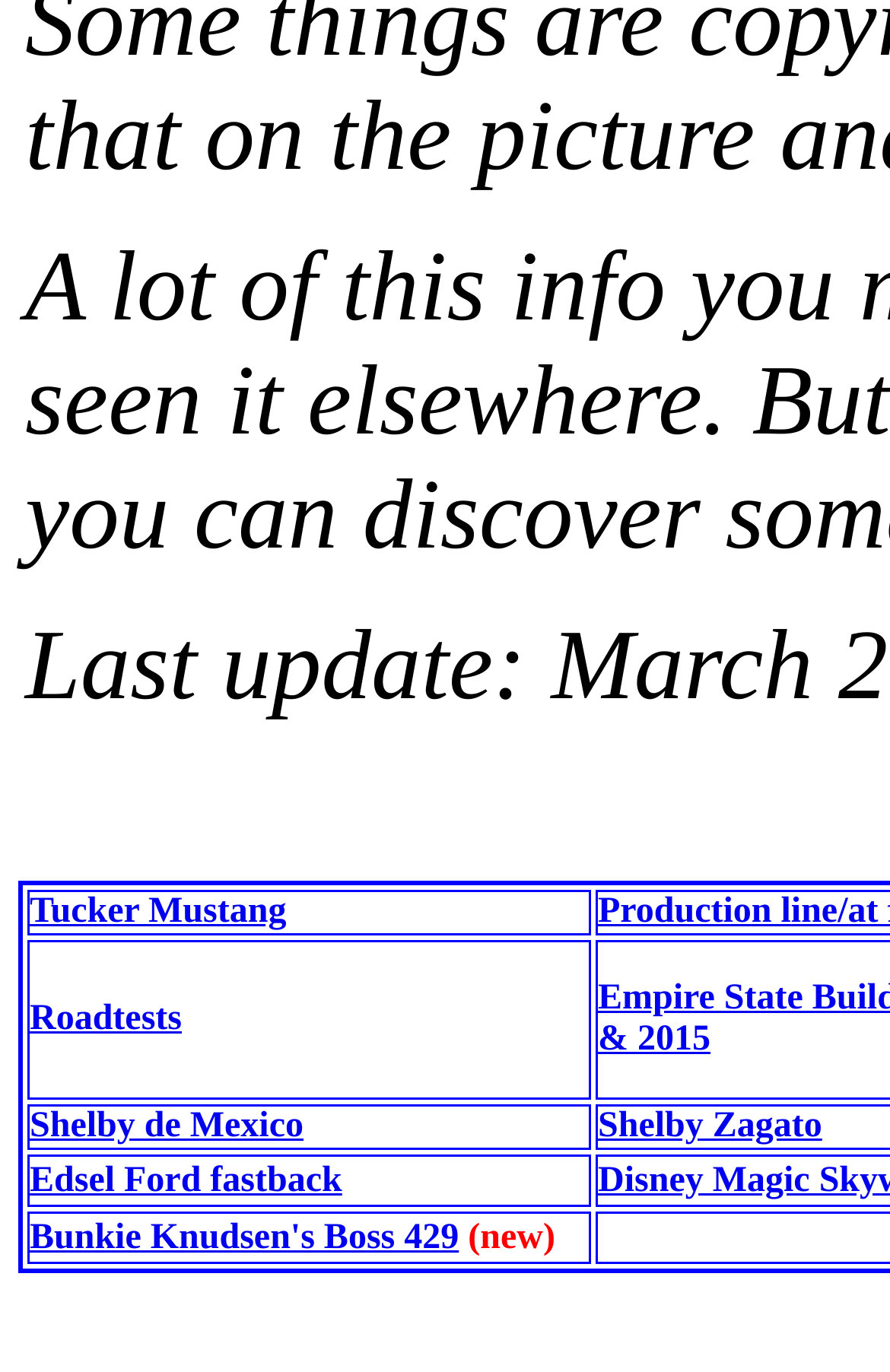What type of vehicles are listed?
Look at the screenshot and respond with a single word or phrase.

Cars